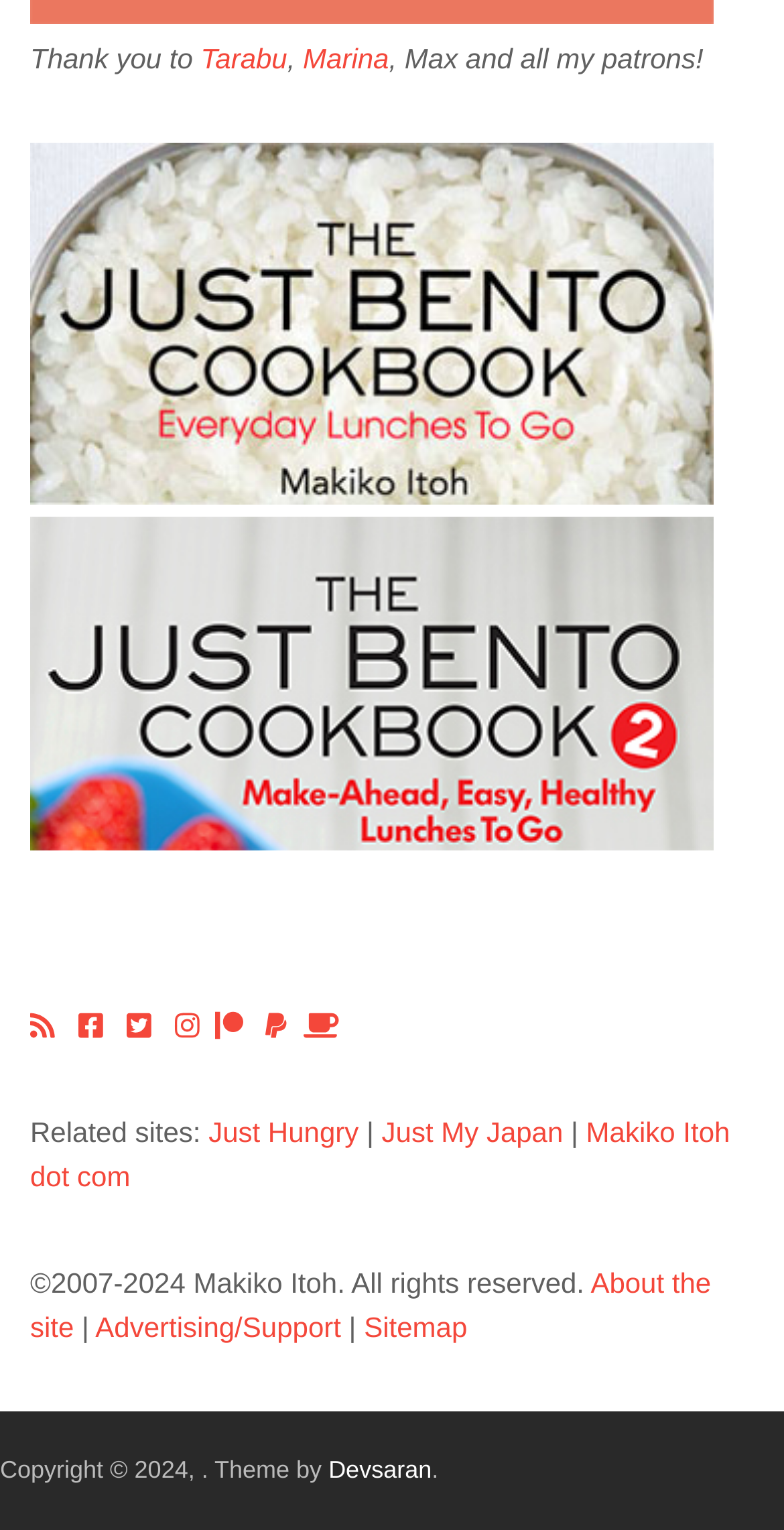Identify the bounding box coordinates of the region that should be clicked to execute the following instruction: "Check the related site Just Hungry".

[0.266, 0.729, 0.457, 0.75]